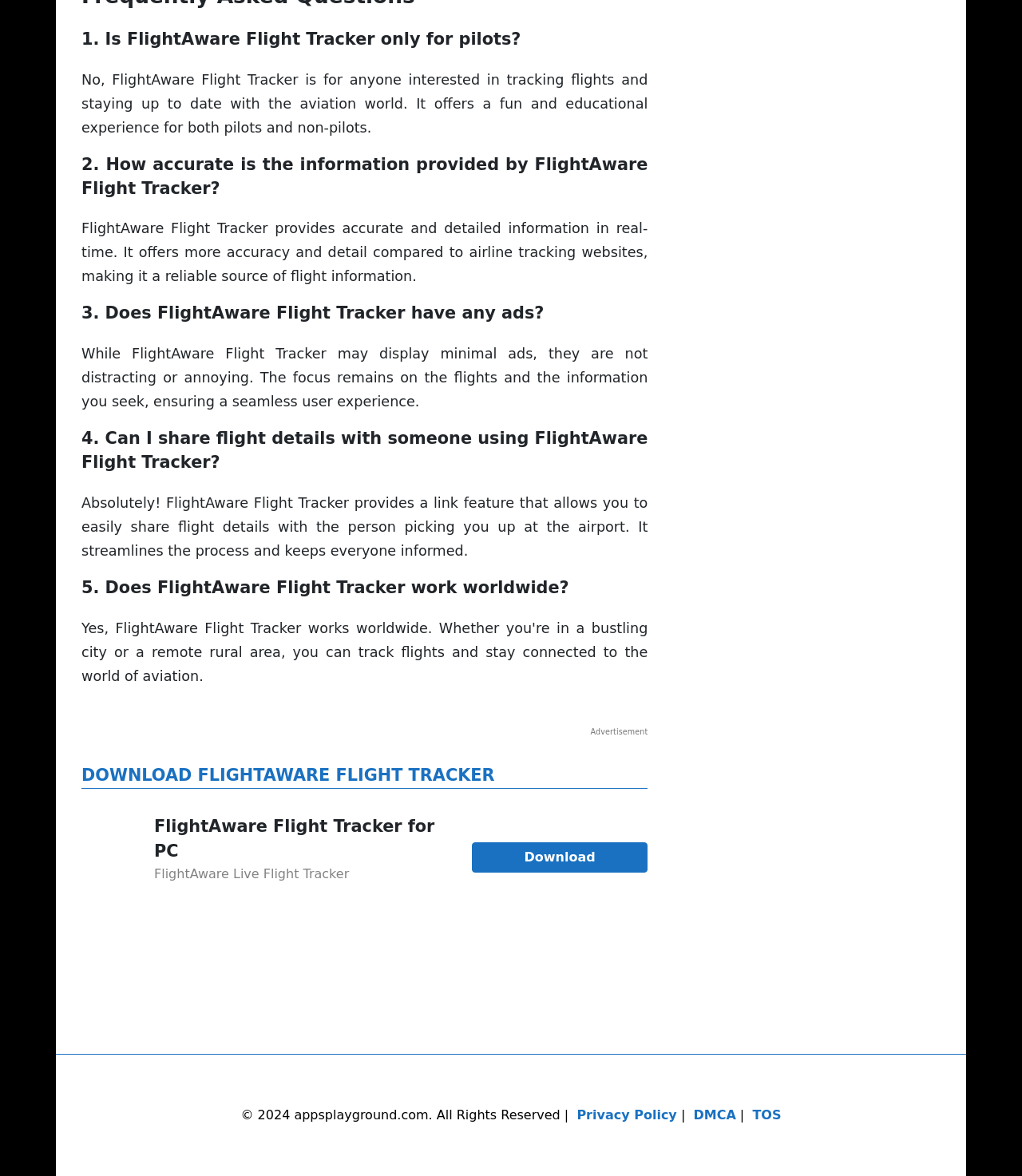Is FlightAware Flight Tracker available worldwide? Examine the screenshot and reply using just one word or a brief phrase.

Yes